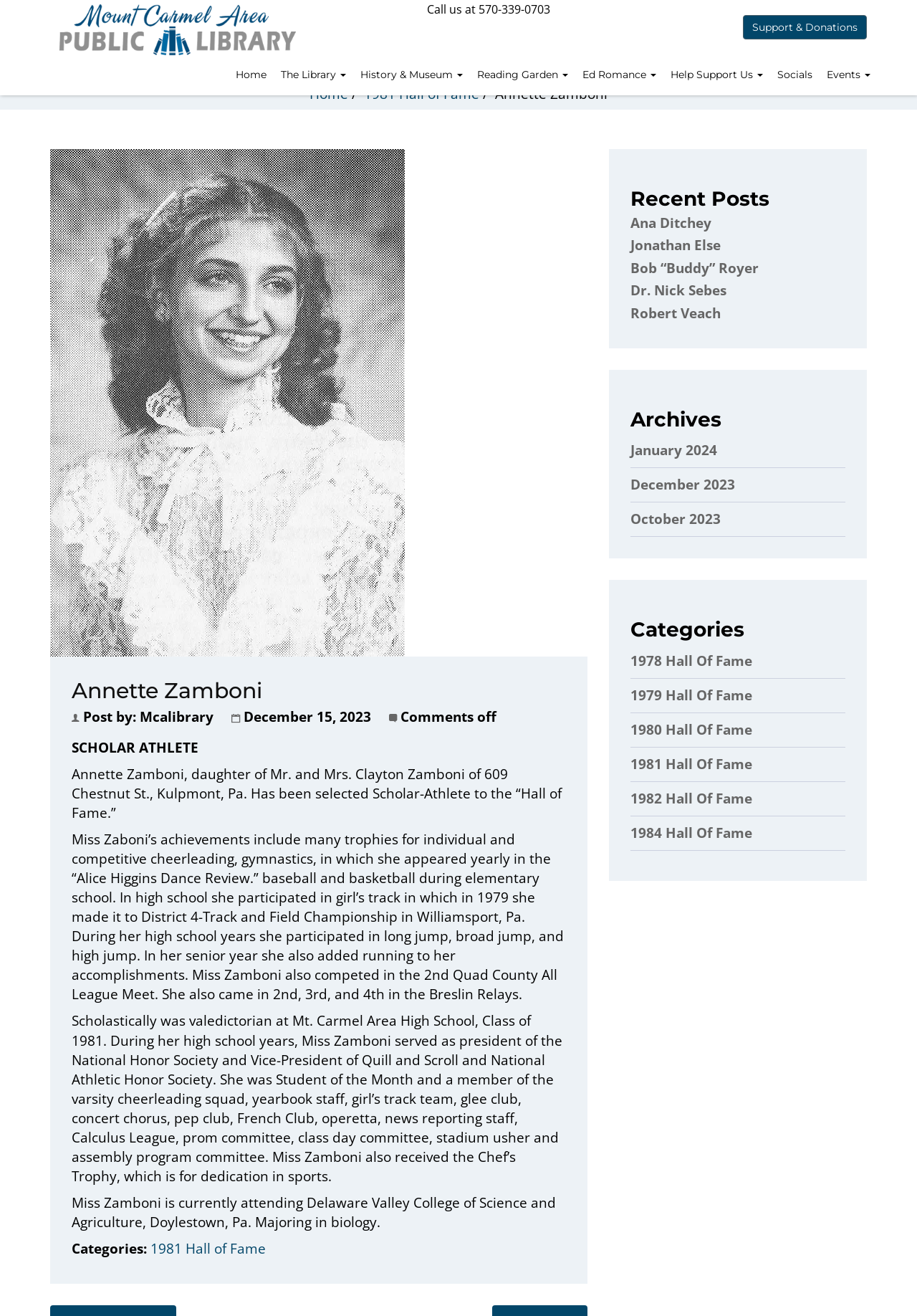Offer an in-depth caption of the entire webpage.

This webpage is about Annette Zamboni, a scholar-athlete who has been selected to the "Hall of Fame." At the top of the page, there is a header section with a phone number, a link to the Mount Carmel Area Public Library, and a menu with several items, including "Home," "The Library," "History & Museum," and "Support & Donations." 

Below the header, there is a main article section that takes up most of the page. The article is about Annette Zamboni's achievements, including her selection to the "Hall of Fame." The text describes her accomplishments in various sports, such as cheerleading, gymnastics, baseball, and basketball, as well as her academic achievements, including being valedictorian of her high school class. 

To the right of the article, there is a sidebar section with several links to recent posts, archives, and categories. The recent posts section lists several names, including Ana Ditchey, Jonathan Else, and Bob "Buddy" Royer. The archives section lists several months, including January 2024, December 2023, and October 2023. The categories section lists several years, including 1978, 1979, 1980, and 1981, each with a link to a corresponding "Hall of Fame" page. 

At the bottom of the page, there is a complementary section with a heading that says "Recent Posts" and lists several names, including Ana Ditchey, Jonathan Else, and Bob "Buddy" Royer. Below that, there is an "Archives" section with several months, and a "Categories" section with several years, each with a link to a corresponding "Hall of Fame" page.